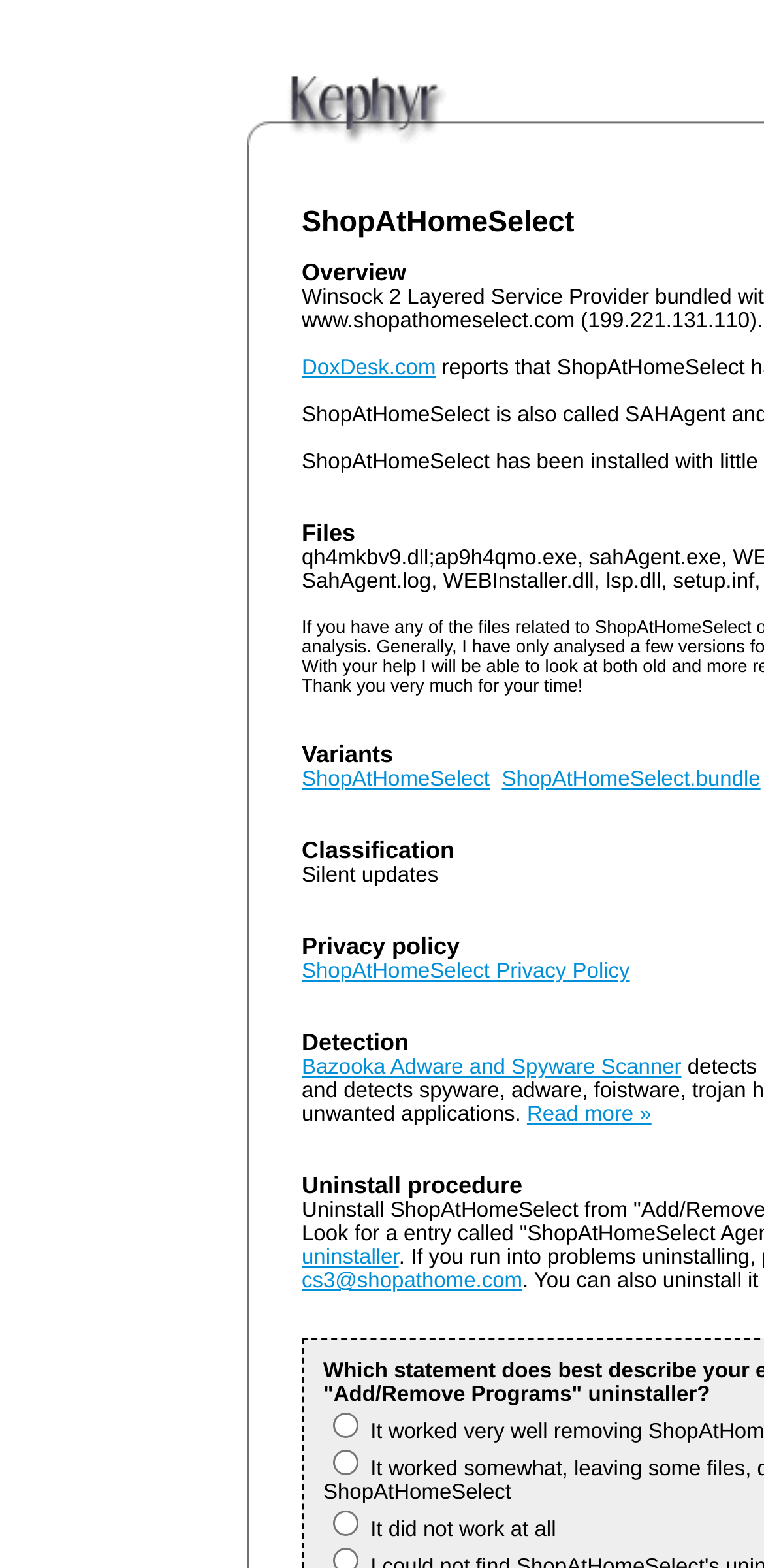Respond to the question below with a single word or phrase:
What is the name of the scanner mentioned on the webpage?

Bazooka Adware and Spyware Scanner